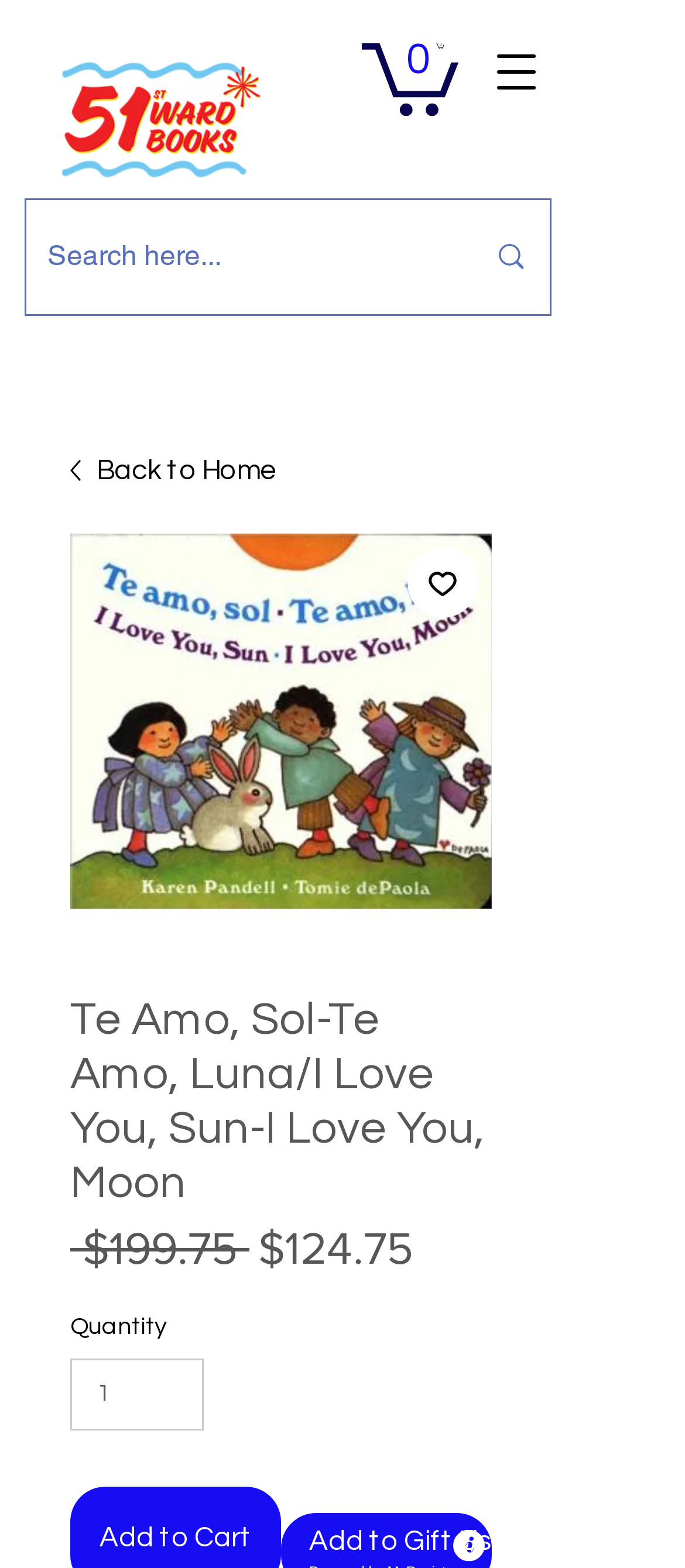How many items are in the cart?
Answer the question with just one word or phrase using the image.

0